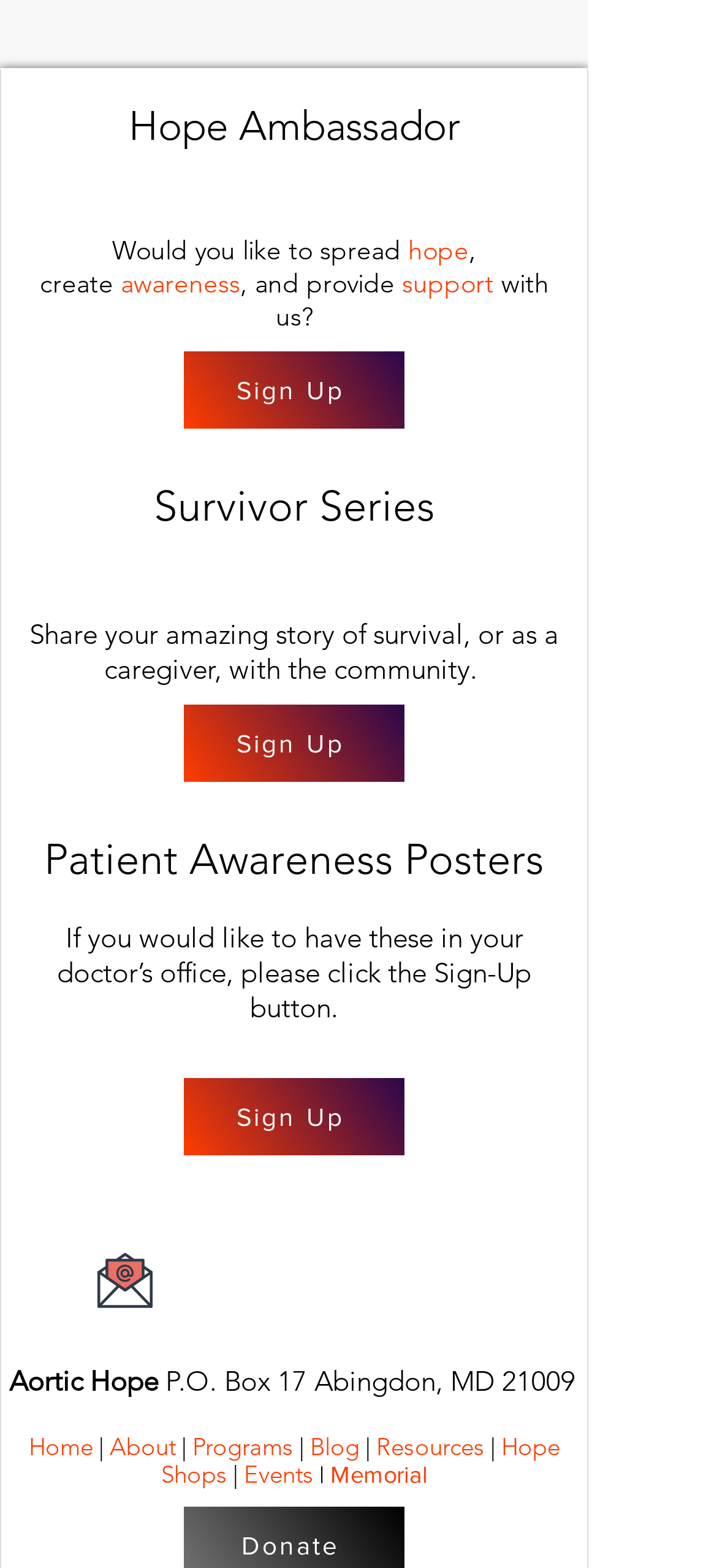Using the element description Hope Shops, predict the bounding box coordinates for the UI element. Provide the coordinates in (top-left x, top-left y, bottom-right x, bottom-right y) format with values ranging from 0 to 1.

[0.224, 0.914, 0.781, 0.949]